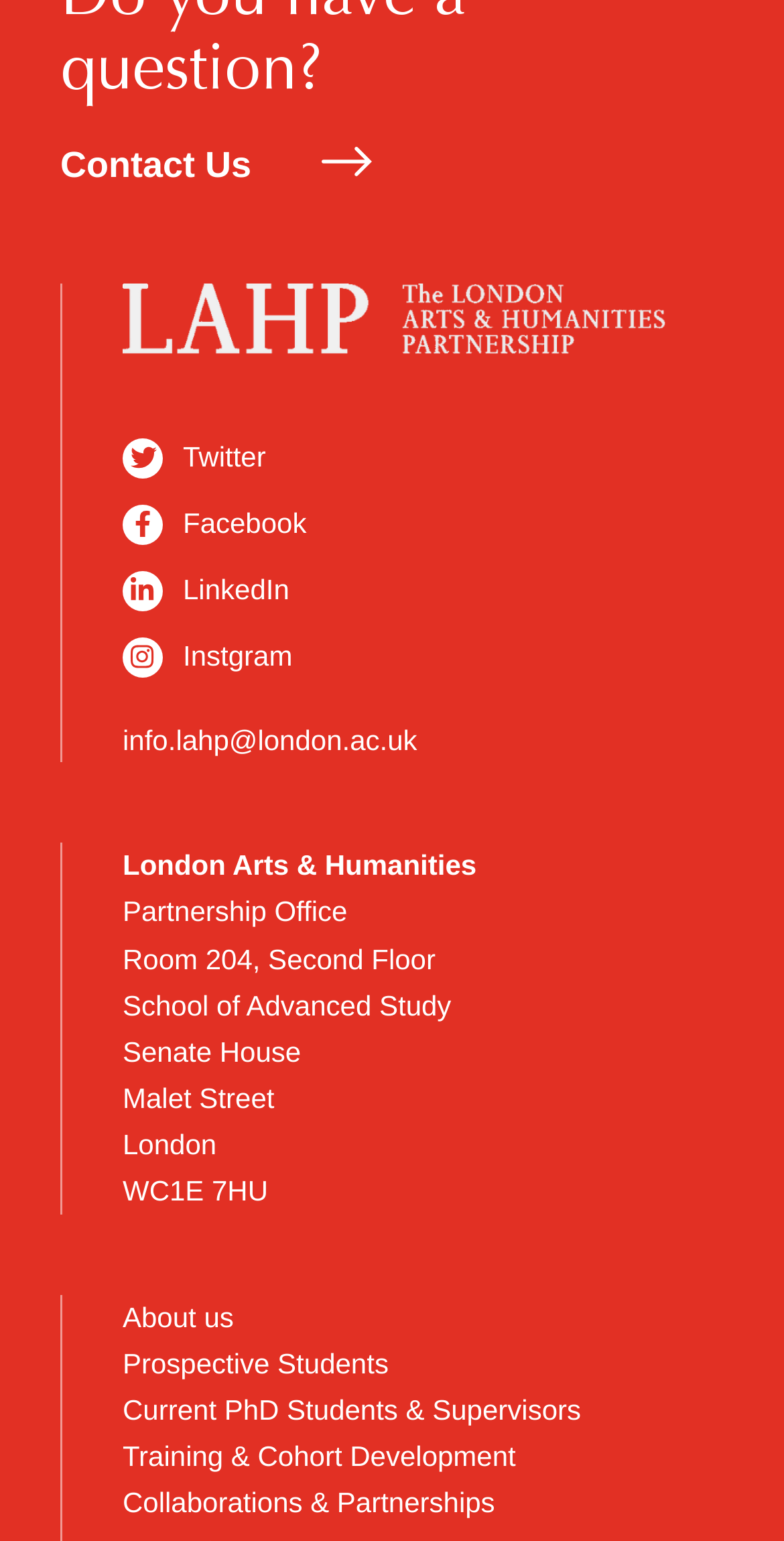Please specify the bounding box coordinates of the clickable region necessary for completing the following instruction: "Learn about us". The coordinates must consist of four float numbers between 0 and 1, i.e., [left, top, right, bottom].

[0.156, 0.844, 0.298, 0.865]